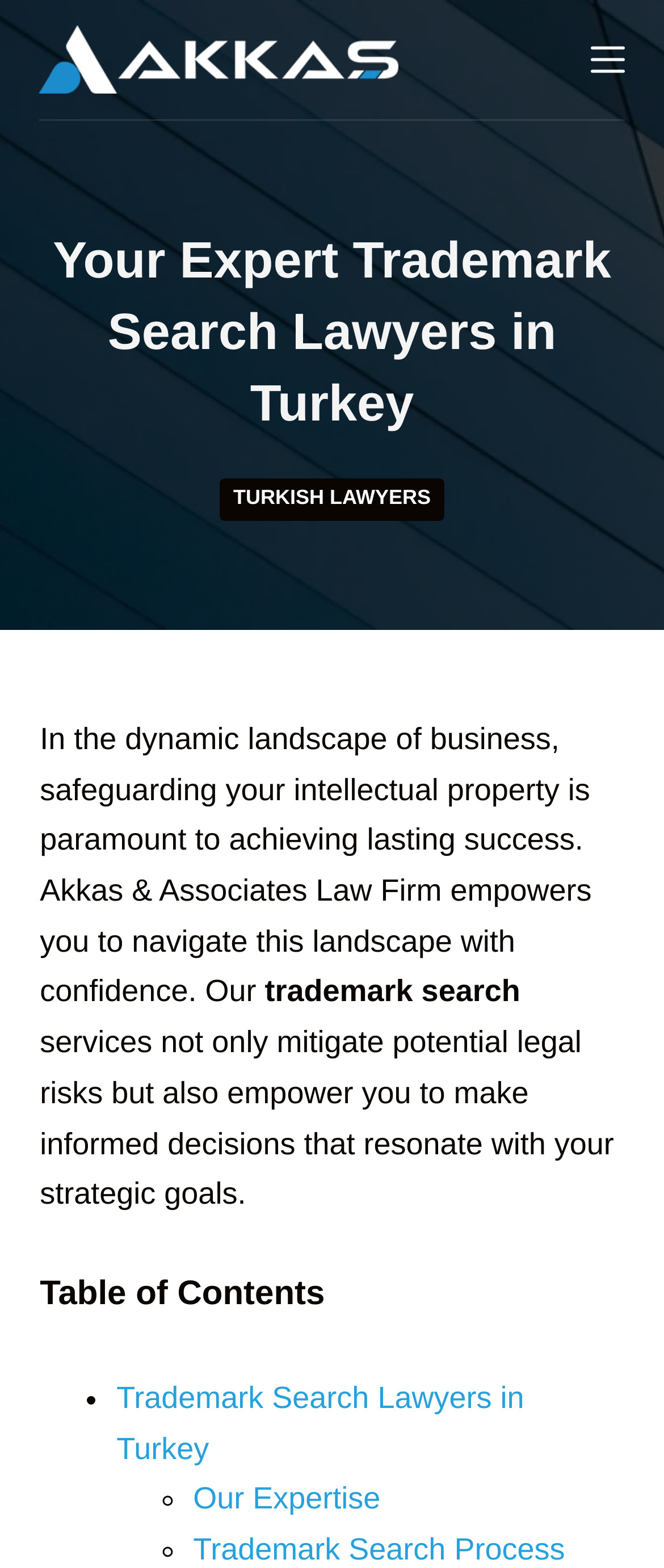Explain the webpage in detail, including its primary components.

The webpage is about Turkish trademark search experts, specifically Akkas law firm, which provides streamlined procedures, transparent costs, and top-tier attorney services for protecting intellectual property. 

At the top left corner, there is a link to skip to the content. Next to it, on the top center, is the Akkas law firm logo. On the top right corner, there is a menu button. 

Below the top section, there is a large banner image that spans the entire width of the page, with a heading "Your Expert Trademark Search Lawyers in Turkey" on top of it. 

Under the banner, there is a paragraph of text that explains the importance of safeguarding intellectual property in the business landscape and how Akkas & Associates Law Firm can help. The text is divided into three sections, with the middle section highlighting the "trademark search" services. 

Below the paragraph, there is a "Table of Contents" section, followed by a list of links, including "Trademark Search Lawyers in Turkey", "Our Expertise", and "Trademark Search Process". The links are marked with bullet points and are arranged vertically.